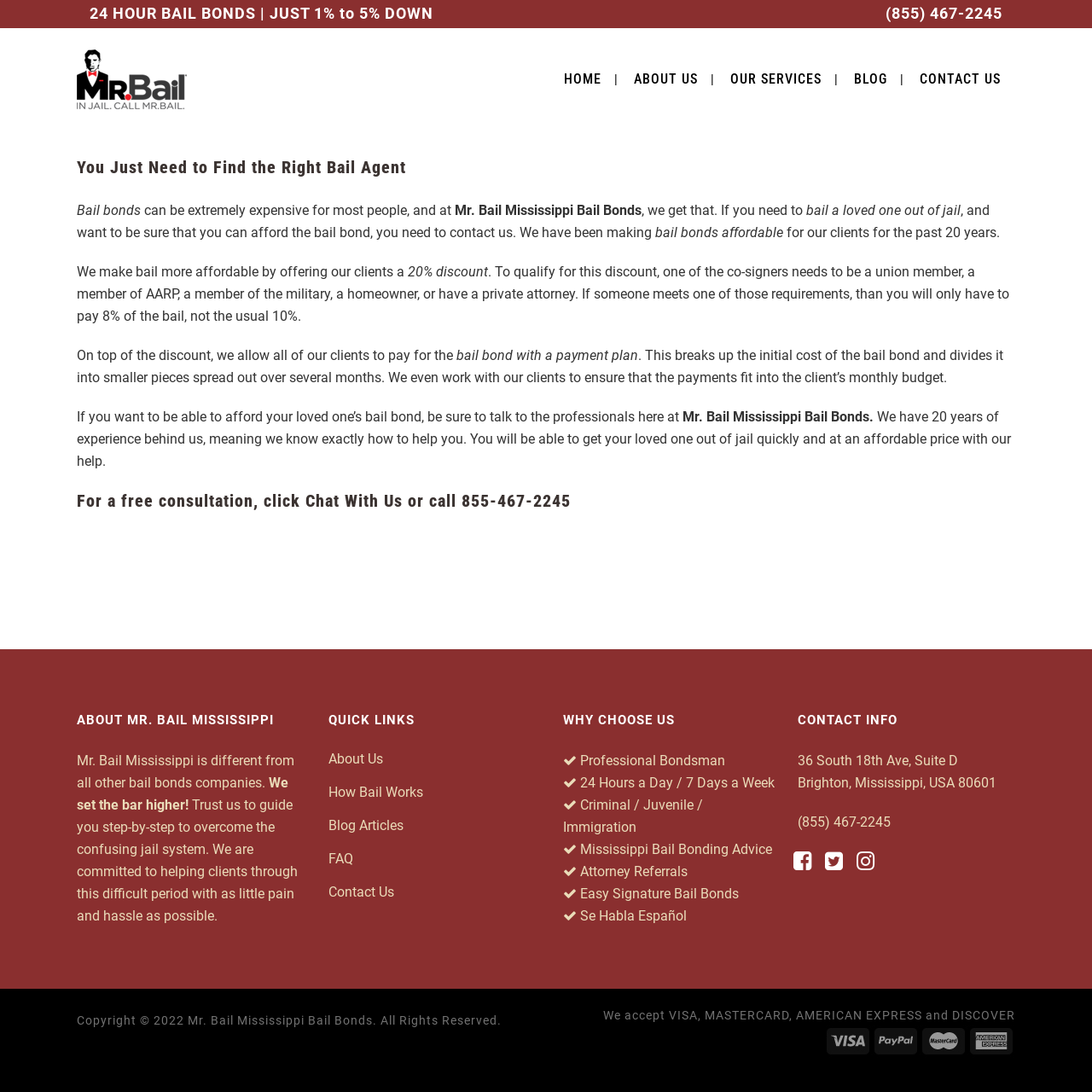What is the phone number to call for a free consultation?
Please give a detailed and thorough answer to the question, covering all relevant points.

I found the phone number by looking at the heading 'For a free consultation, click Chat With Us or call 855-467-2245' and the link '855-467-2245' below it.